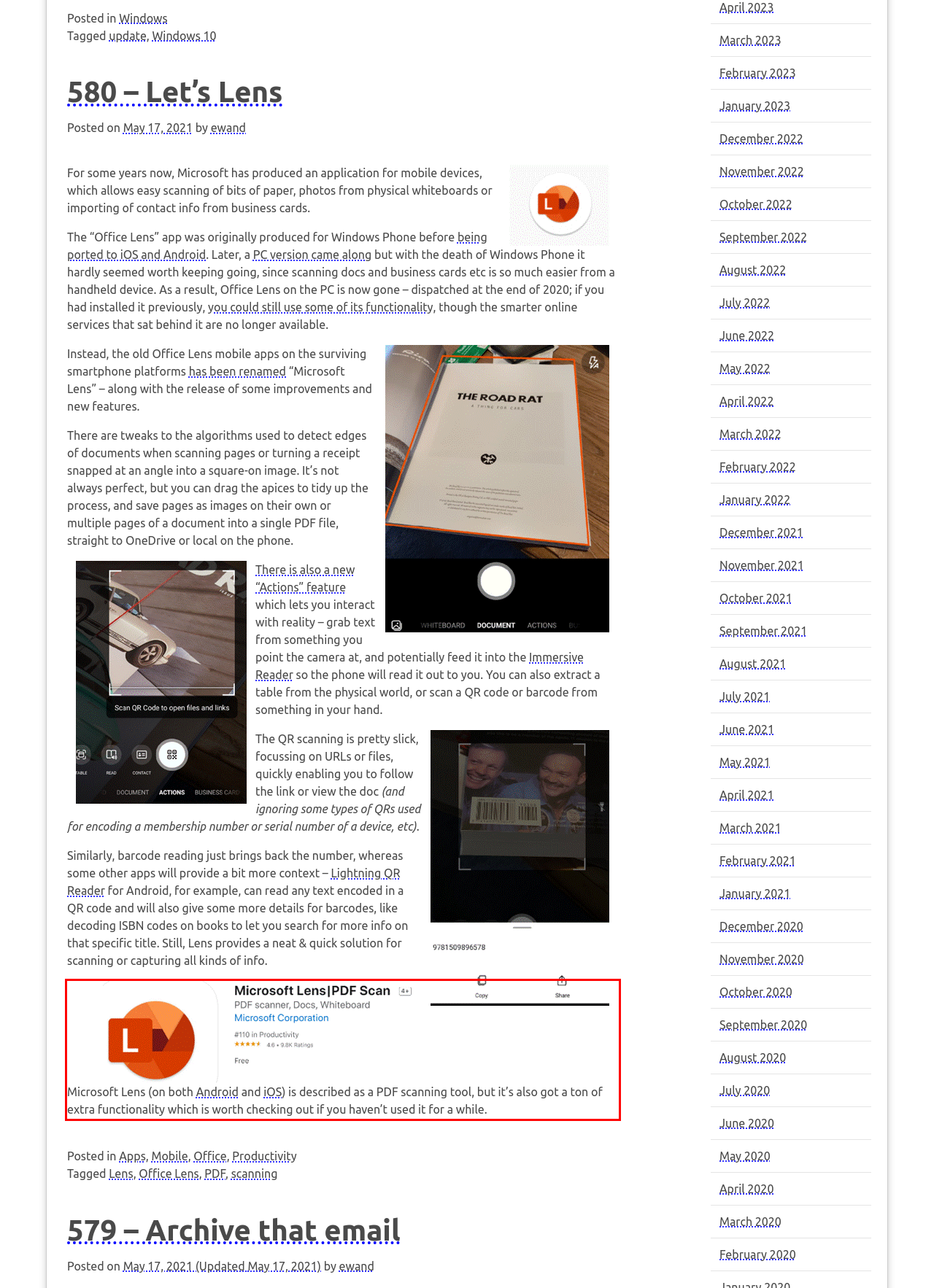You have a screenshot of a webpage, and there is a red bounding box around a UI element. Utilize OCR to extract the text within this red bounding box.

Microsoft Lens (on both Android and iOS) is described as a PDF scanning tool, but it’s also got a ton of extra functionality which is worth checking out if you haven’t used it for a while.